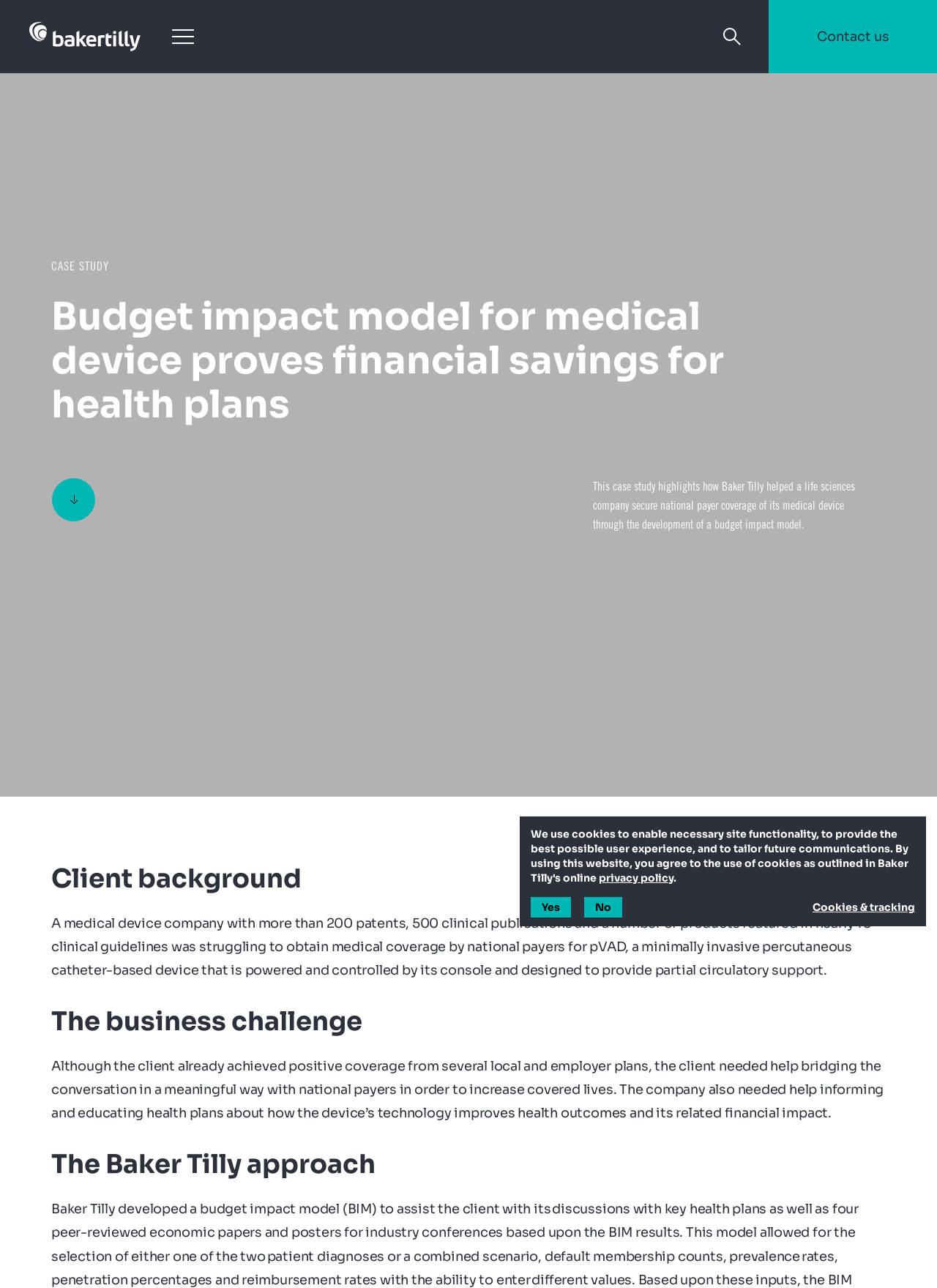What is the company name mentioned in the webpage?
Please use the image to provide a one-word or short phrase answer.

Baker Tilly